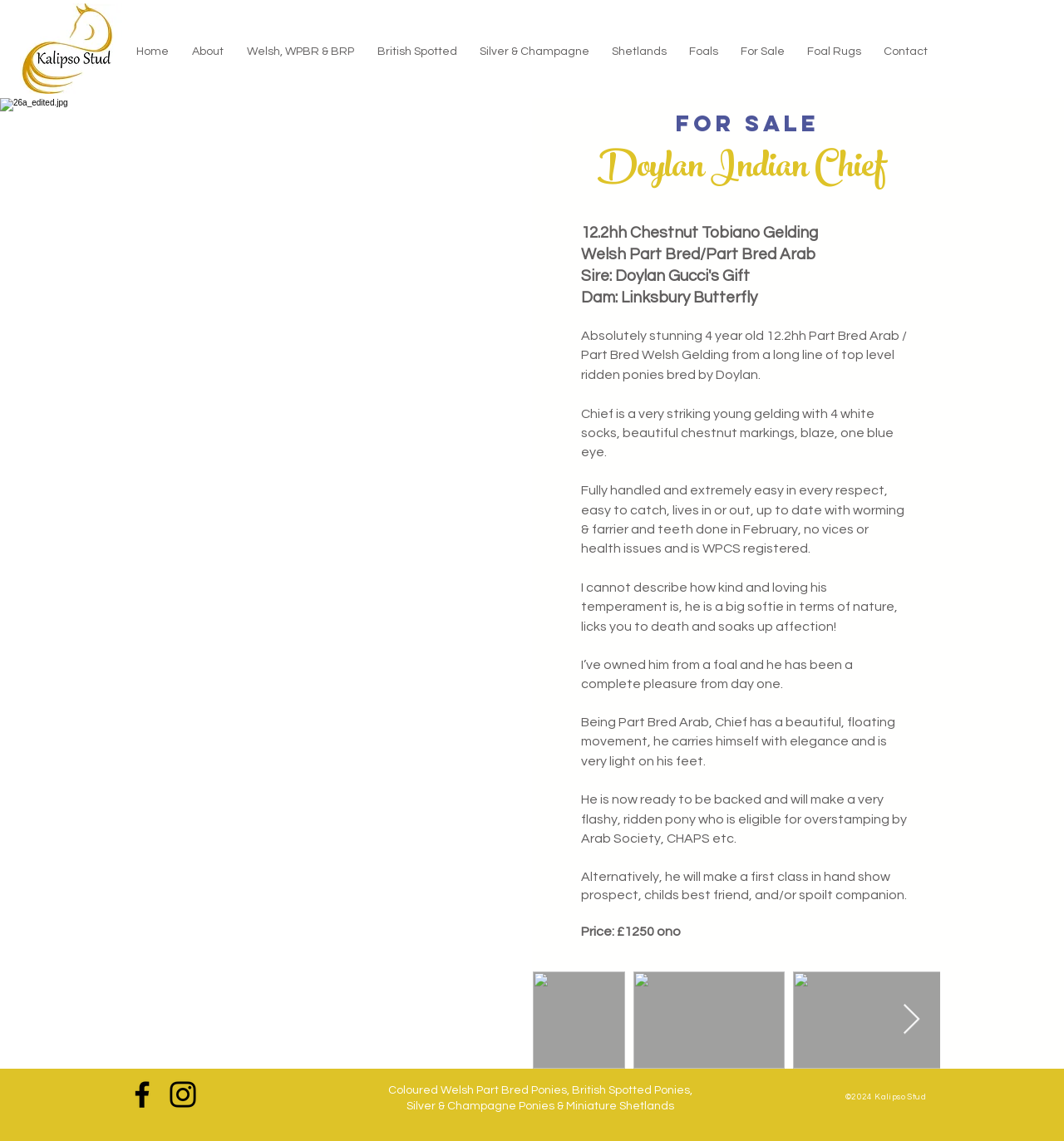Provide the bounding box coordinates of the area you need to click to execute the following instruction: "Click the 'Contact' link".

[0.82, 0.03, 0.882, 0.06]